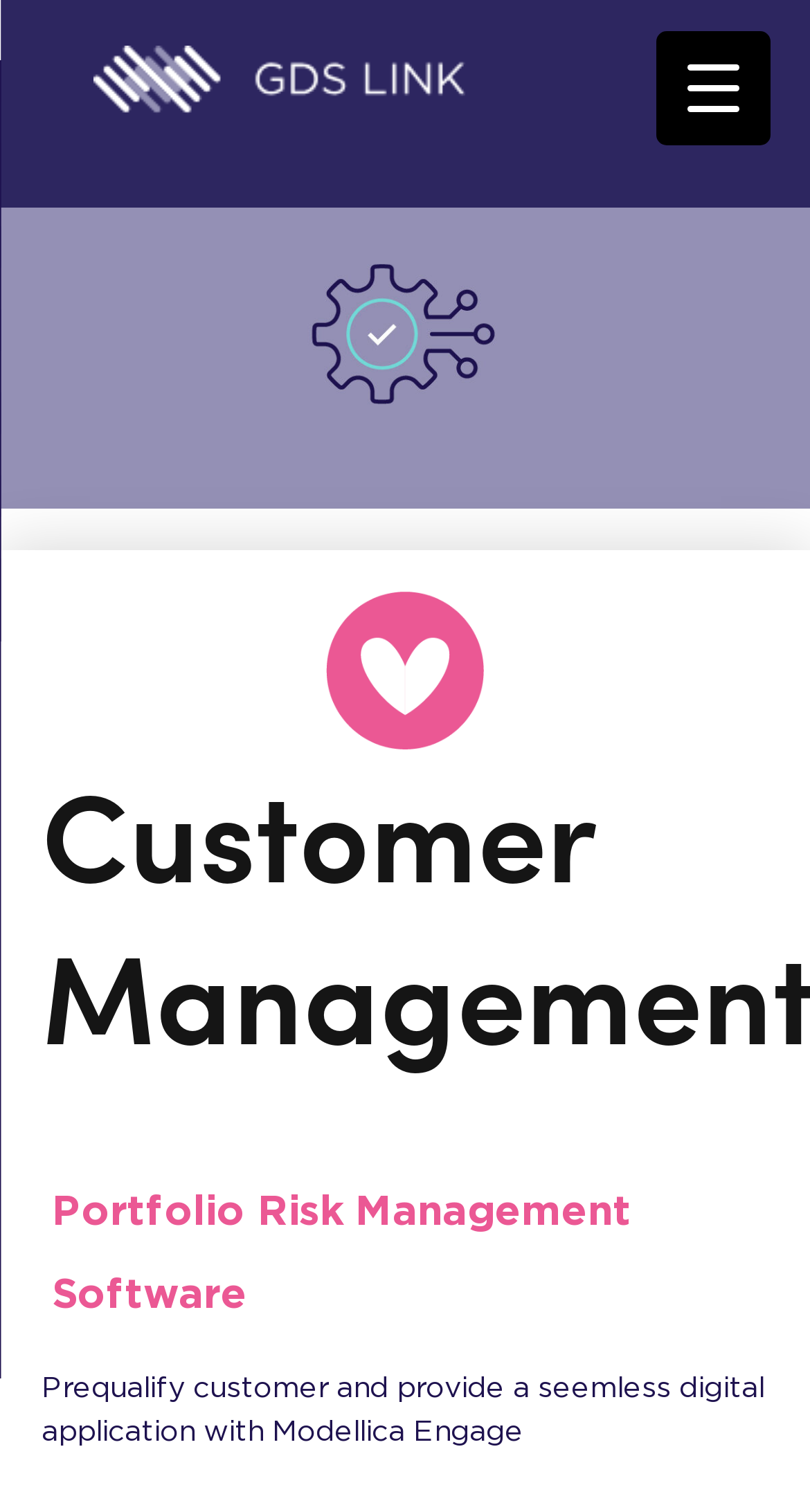How many images are on the webpage?
Give a single word or phrase as your answer by examining the image.

3